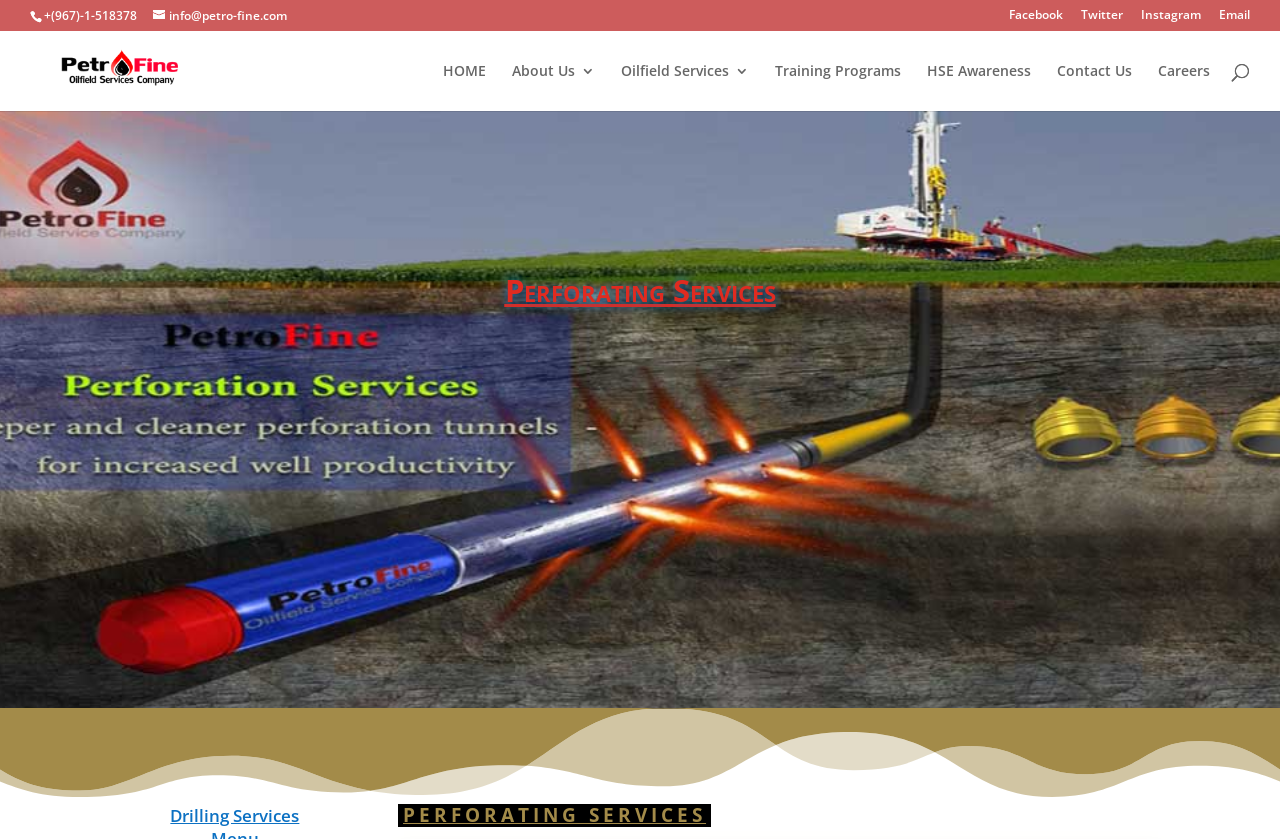What is the phone number on the top left?
Answer the question with a single word or phrase, referring to the image.

+(967)-1-518378